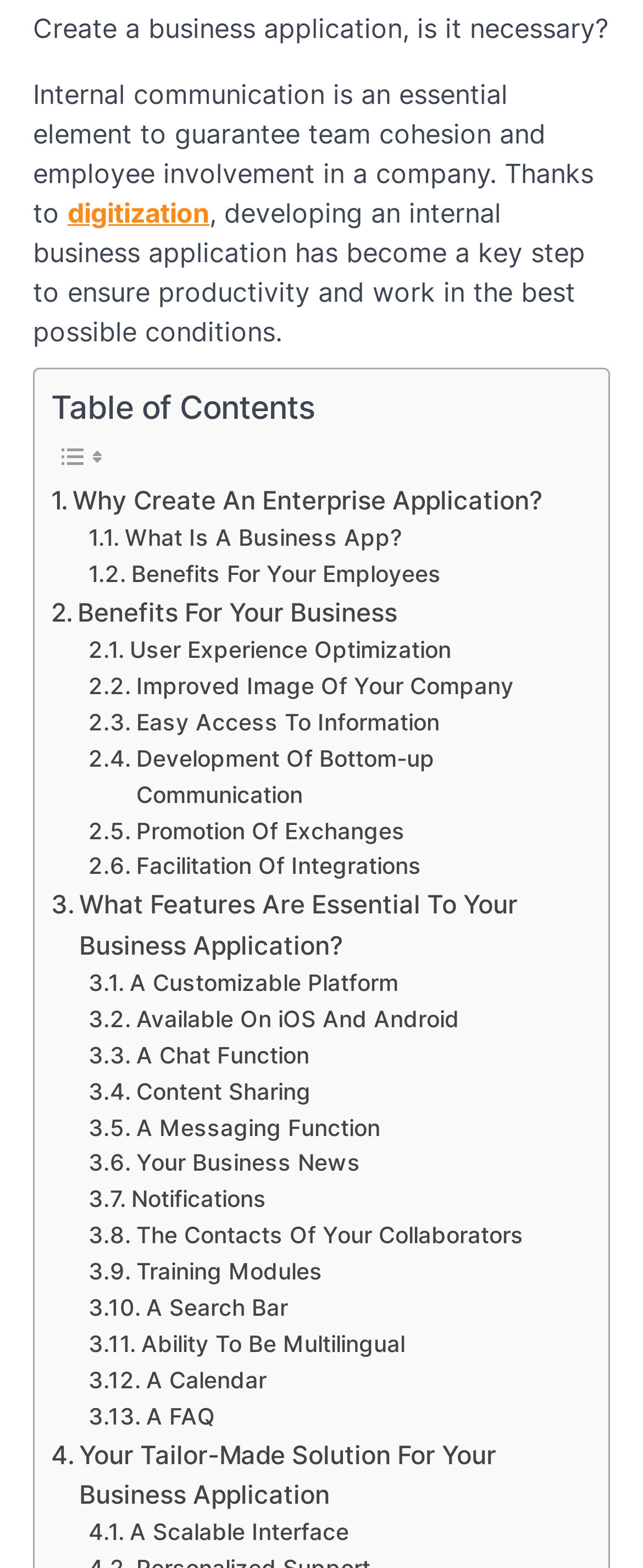Please specify the bounding box coordinates of the area that should be clicked to accomplish the following instruction: "Click on 'Benefits For Your Business'". The coordinates should consist of four float numbers between 0 and 1, i.e., [left, top, right, bottom].

[0.079, 0.378, 0.618, 0.404]